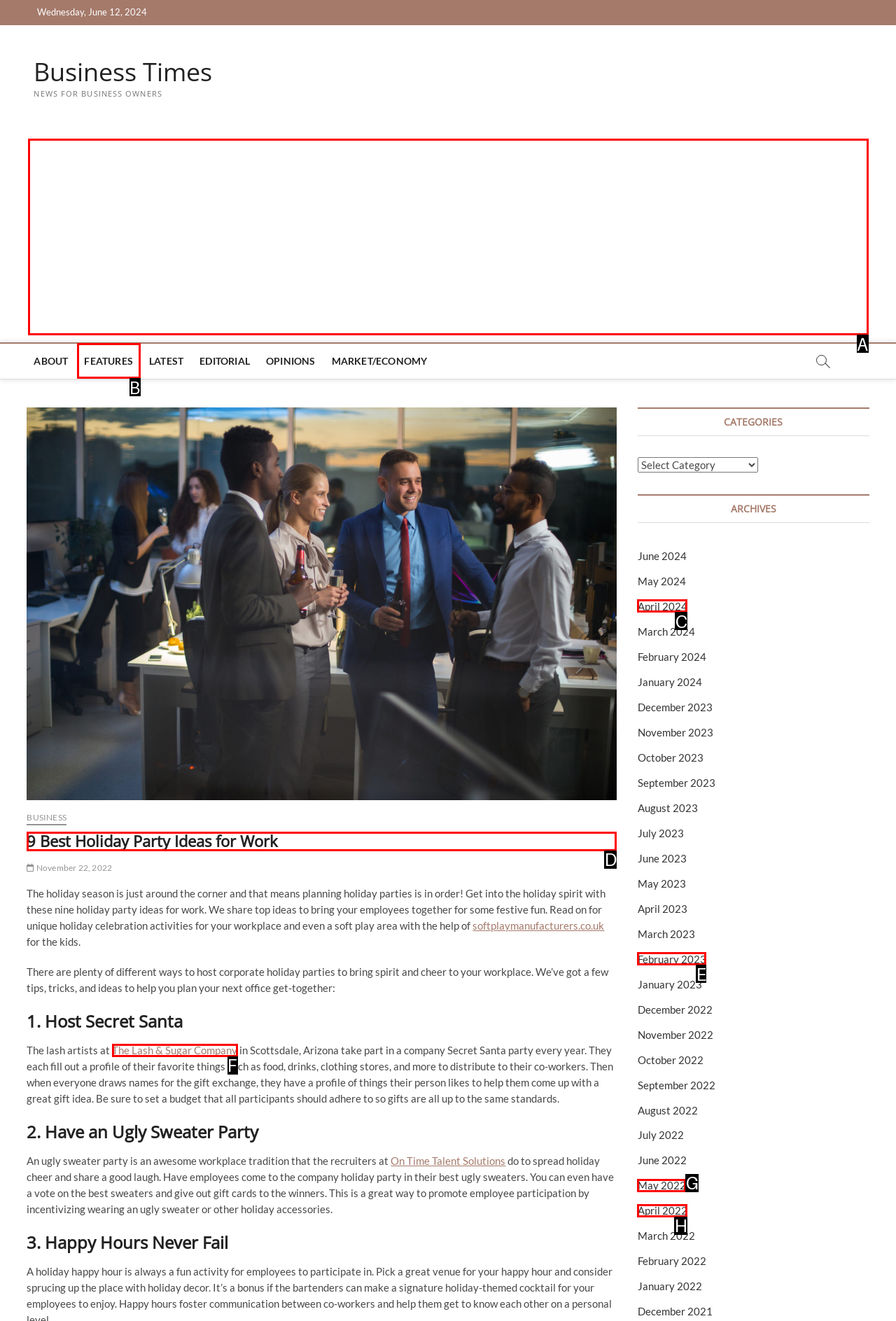Identify the letter of the UI element you should interact with to perform the task: Read the article '9 Best Holiday Party Ideas for Work'
Reply with the appropriate letter of the option.

D